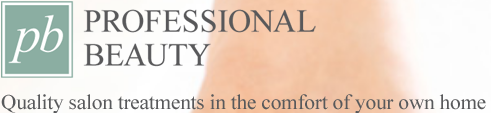Describe the image thoroughly, including all noticeable details.

The image features a sleek and modern logo for a mobile beauty therapy service, prominently displaying the text "PROFESSIONAL BEAUTY" along with a stylized "pb" in a contrasting green box. Below the logo, a tagline reads "Quality salon treatments in the comfort of your own home," emphasizing the convenience and professionalism of the services offered. The background suggests a soft, welcoming ambiance, reinforcing the theme of relaxation and pampering provided by a beautician who comes directly to clients' homes. This visual encapsulates the essence of the brand's commitment to delivering high-quality beauty treatments with a personal touch.